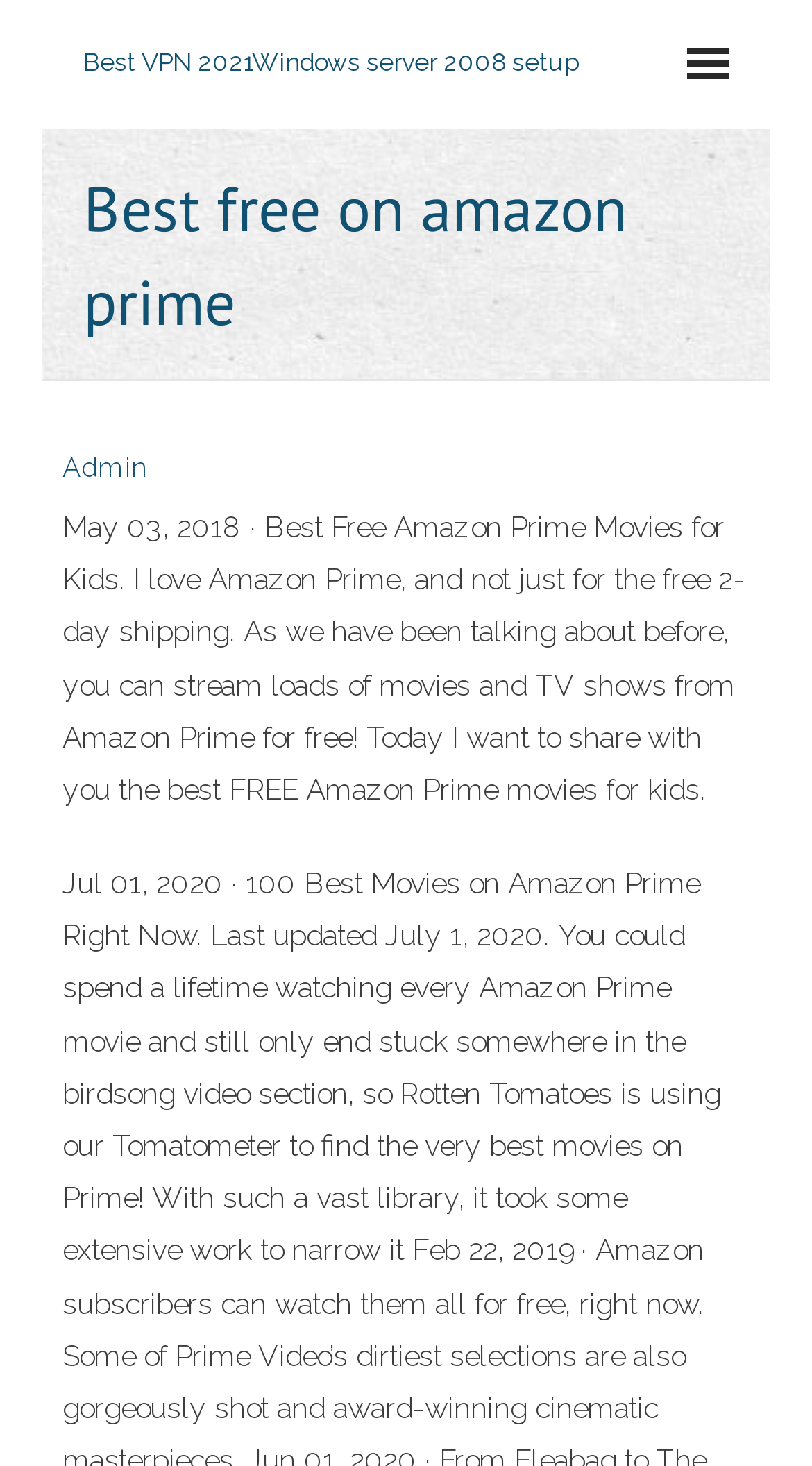What is the purpose of the webpage?
Based on the screenshot, respond with a single word or phrase.

Recommendation